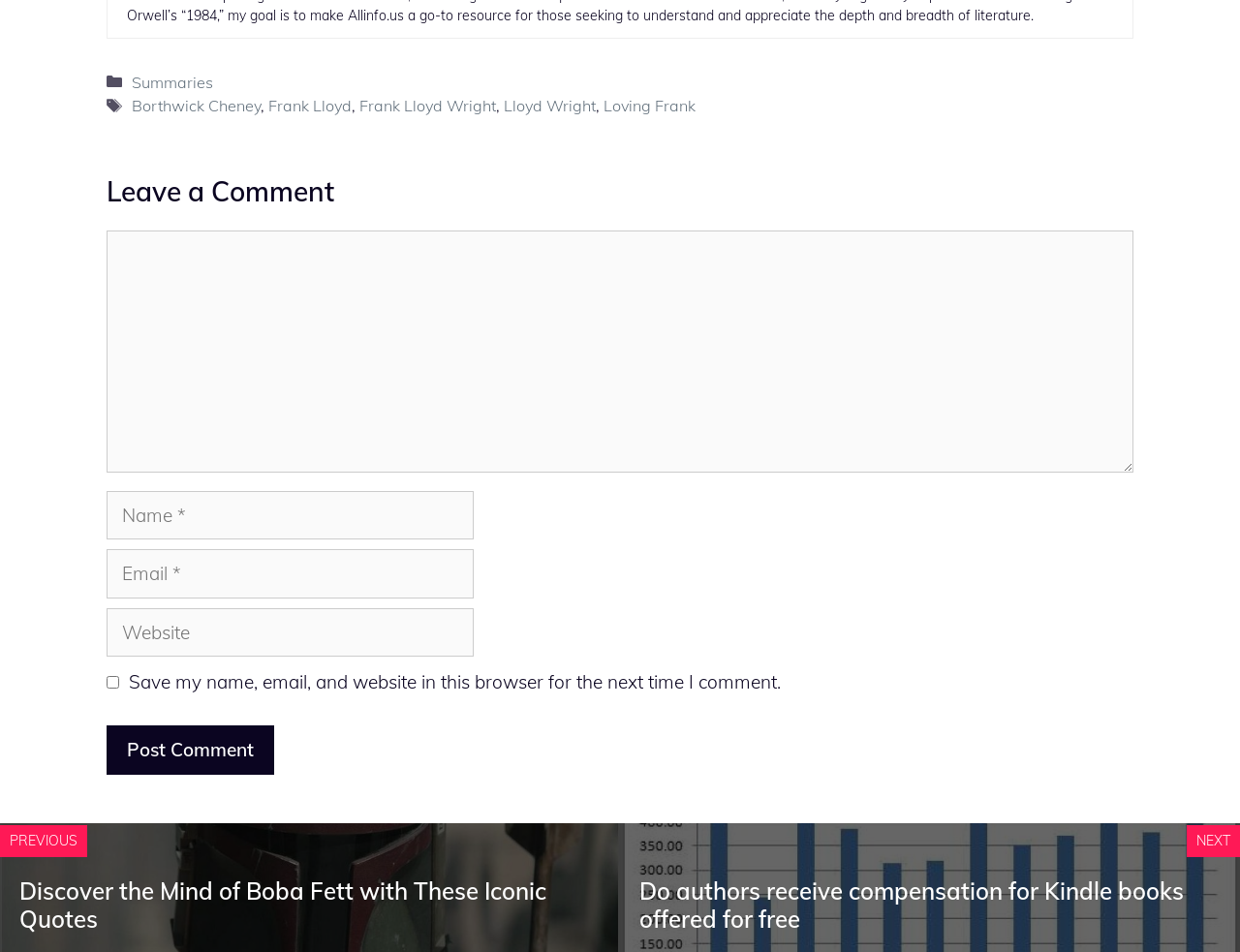What is the text of the previous button? Examine the screenshot and reply using just one word or a brief phrase.

PREVIOUS